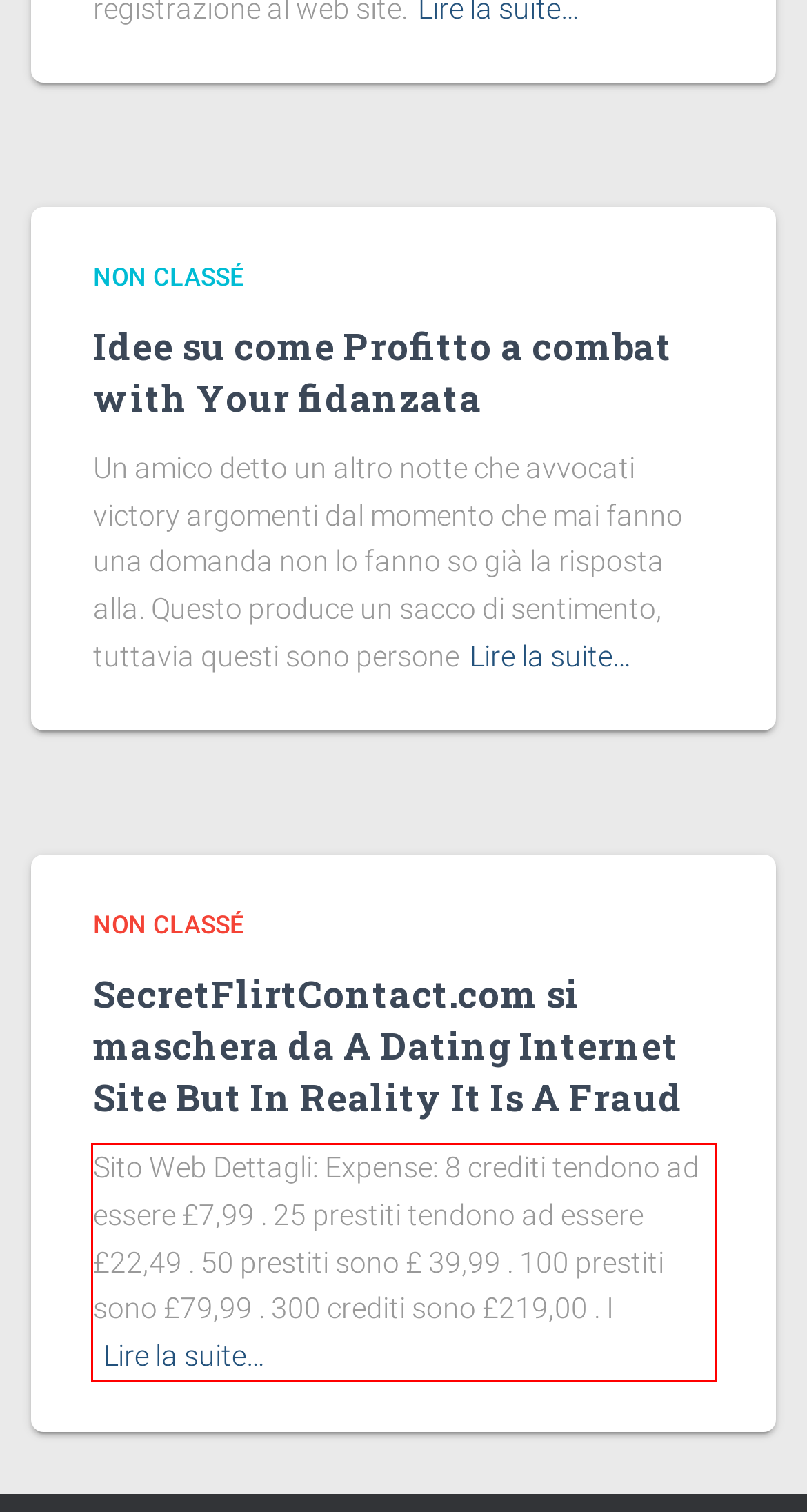You are provided with a screenshot of a webpage that includes a red bounding box. Extract and generate the text content found within the red bounding box.

Sito Web Dettagli: Expense: 8 crediti tendono ad essere £7,99 . 25 prestiti tendono ad essere £22,49 . 50 prestiti sono £ 39,99 . 100 prestiti sono £79,99 . 300 crediti sono £219,00 . ILire la suite…